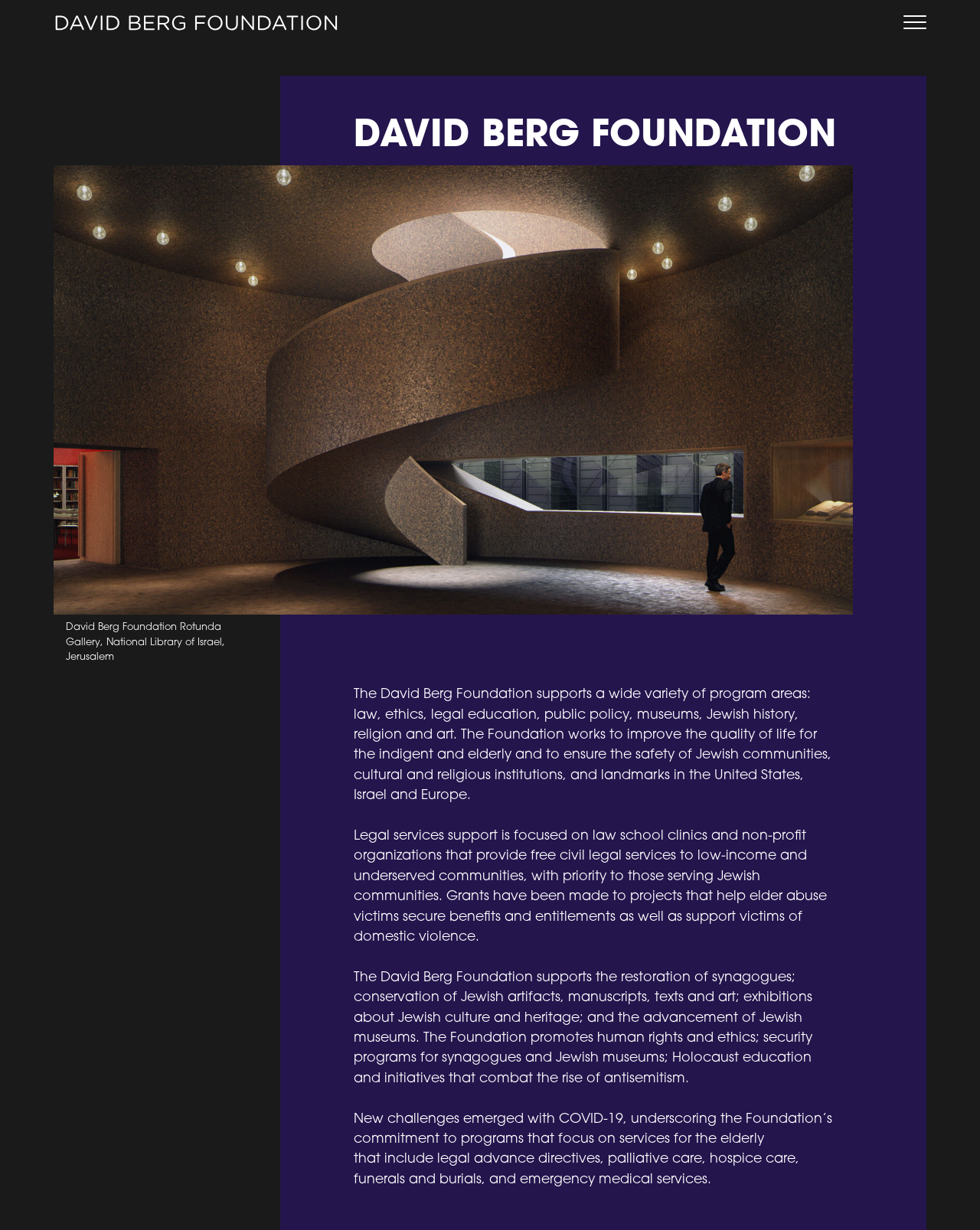Respond to the question below with a single word or phrase:
What is one of the services provided to the elderly by the foundation?

Palliative care